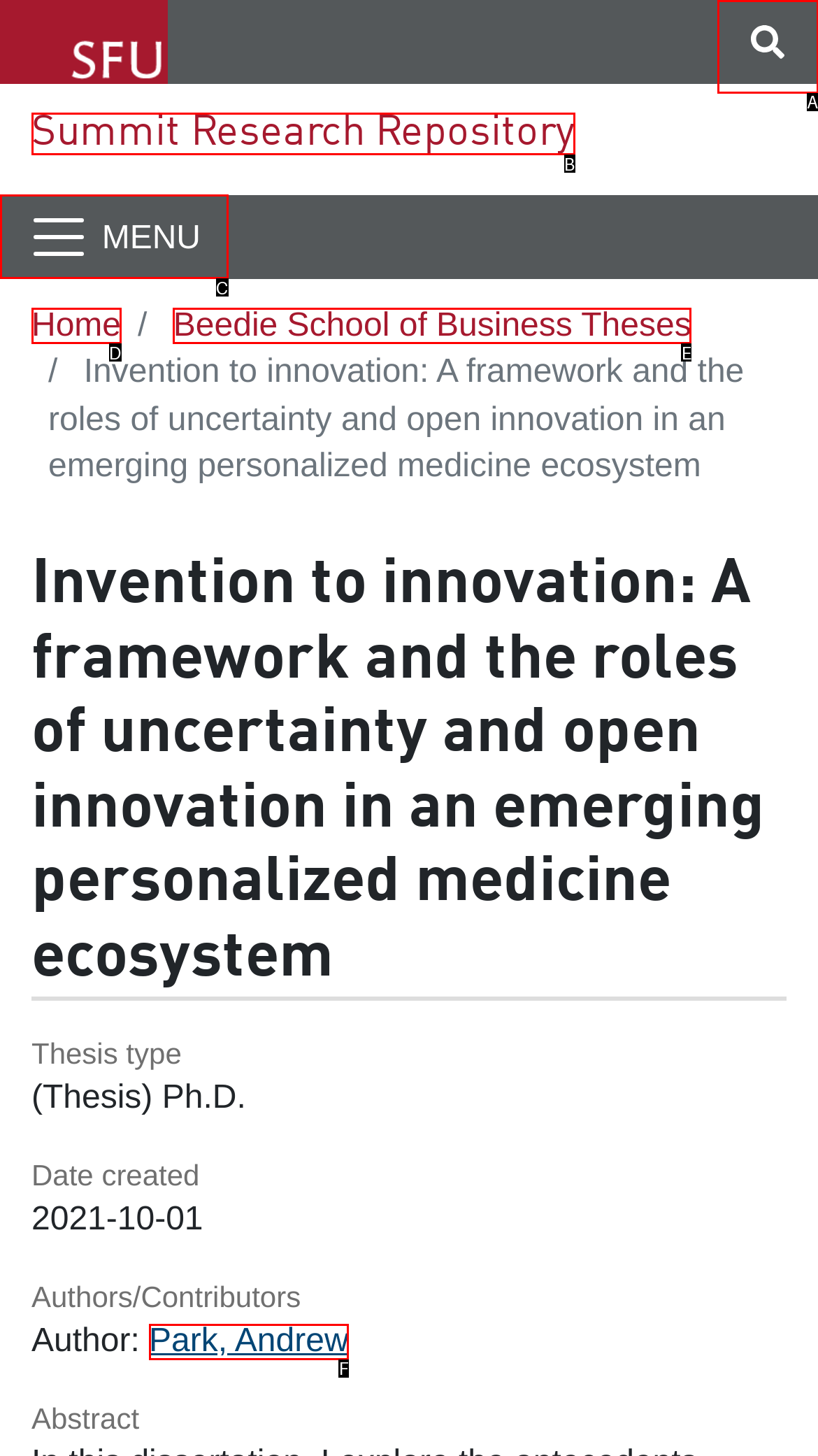Determine the HTML element that aligns with the description: Share on X (Twitter)
Answer by stating the letter of the appropriate option from the available choices.

None